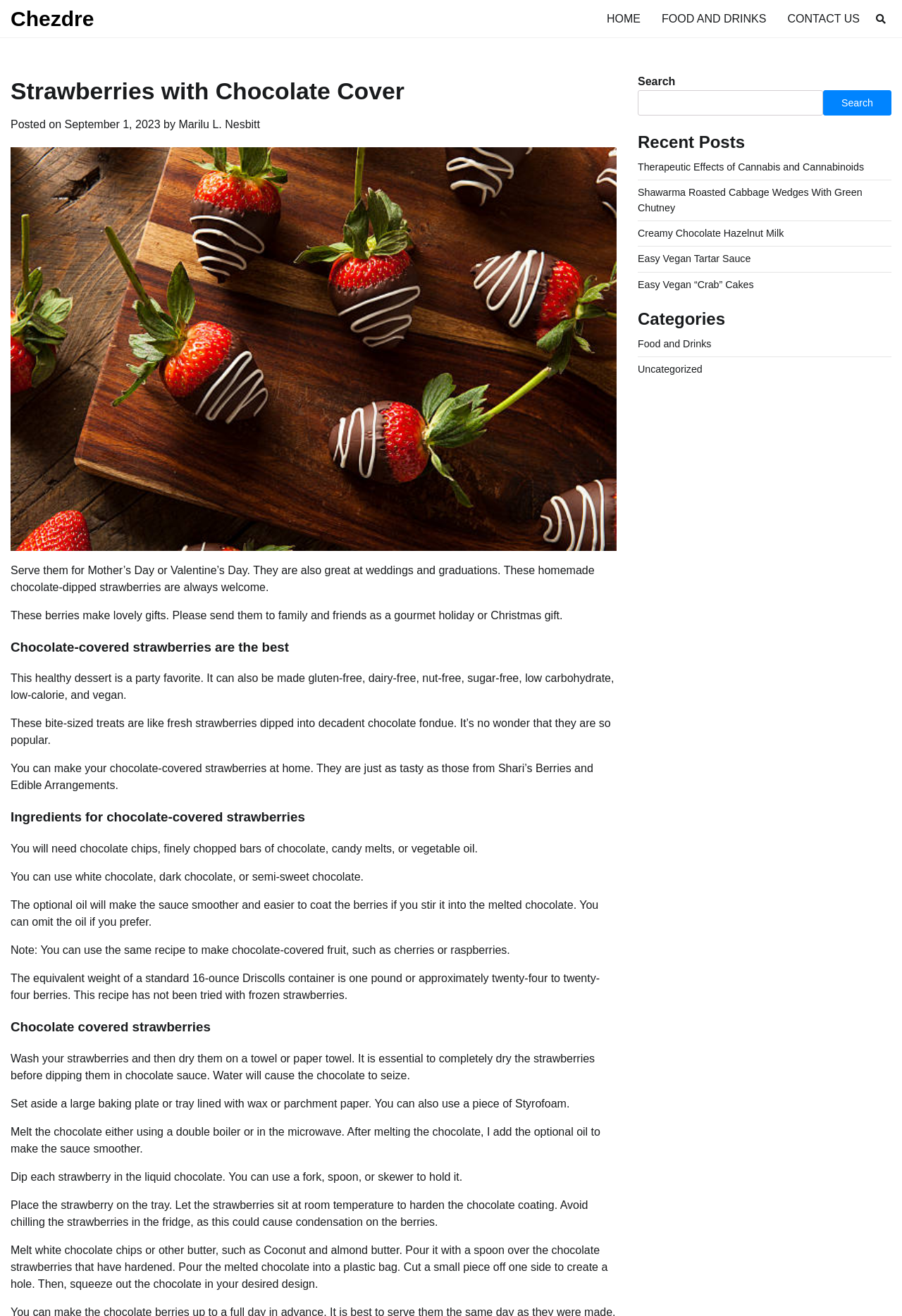What is the main topic of this webpage?
Answer the question with a single word or phrase by looking at the picture.

Strawberries with Chocolate Cover